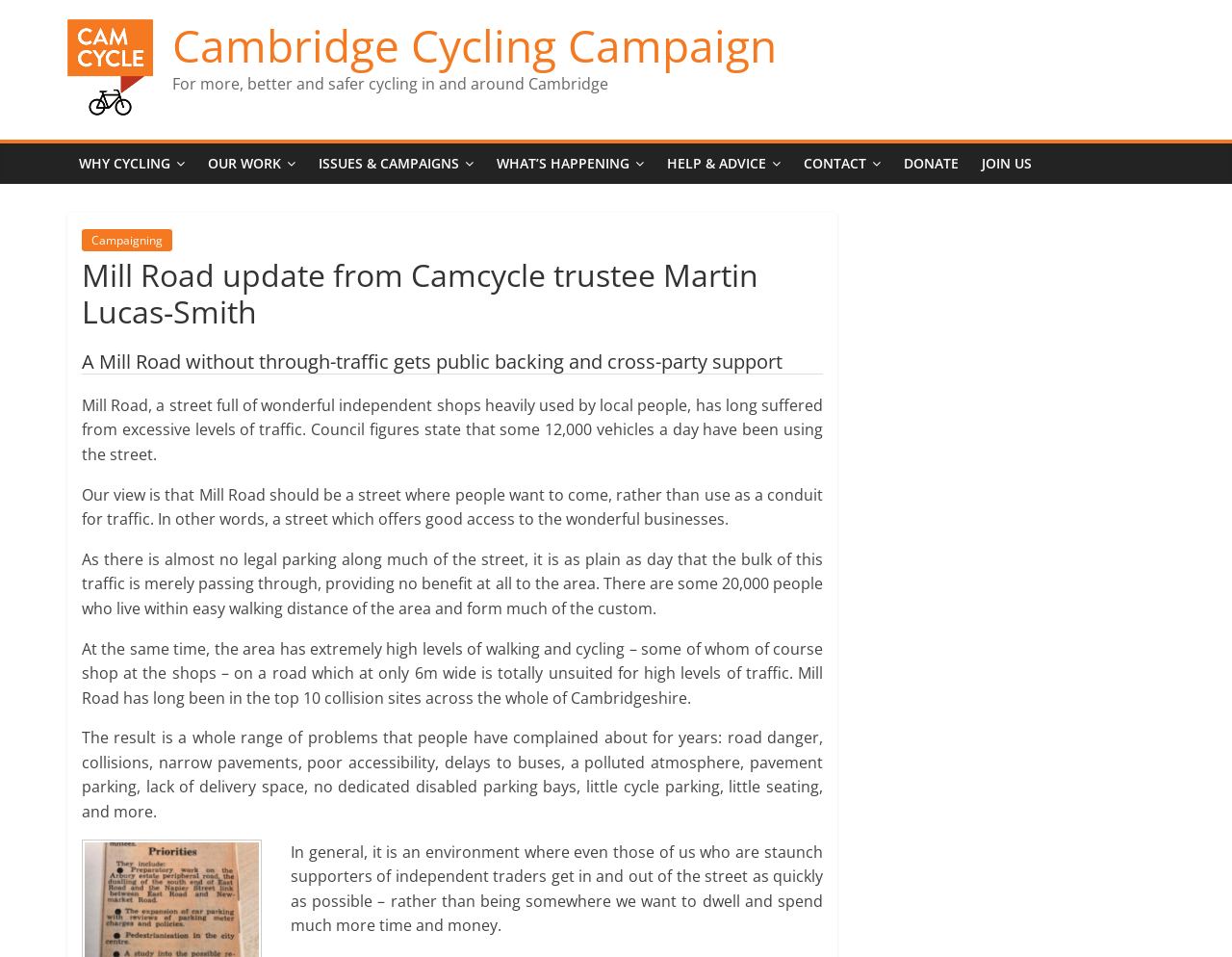Provide a short answer using a single word or phrase for the following question: 
What is the result of the traffic on Mill Road?

Road danger and collisions